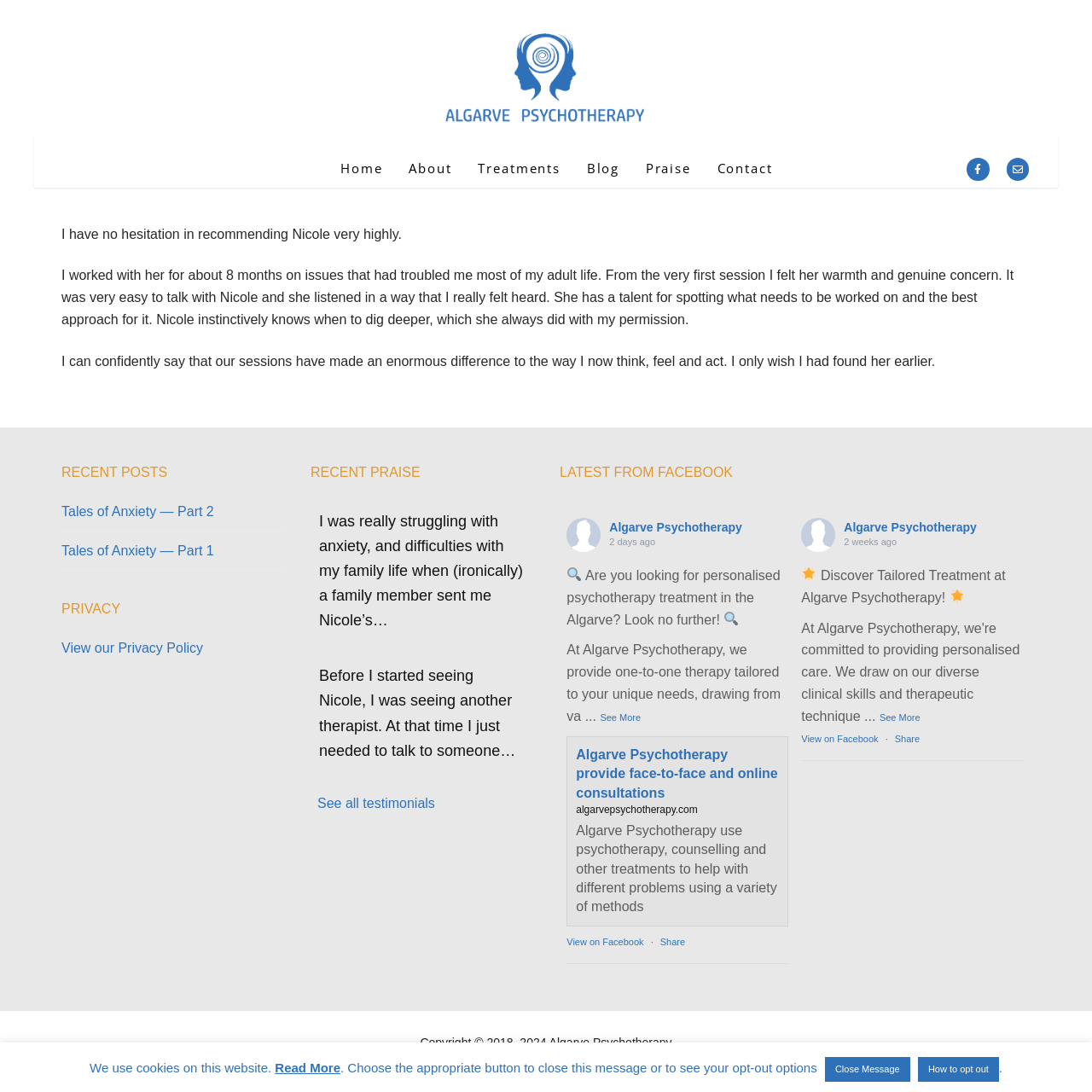What is the purpose of the 'View our Privacy Policy' link?
Please answer the question with a detailed and comprehensive explanation.

I inferred this answer by looking at the 'PRIVACY' section, where I saw a link labeled 'View our Privacy Policy', which suggests that clicking on this link will allow users to view the privacy policy of the website.